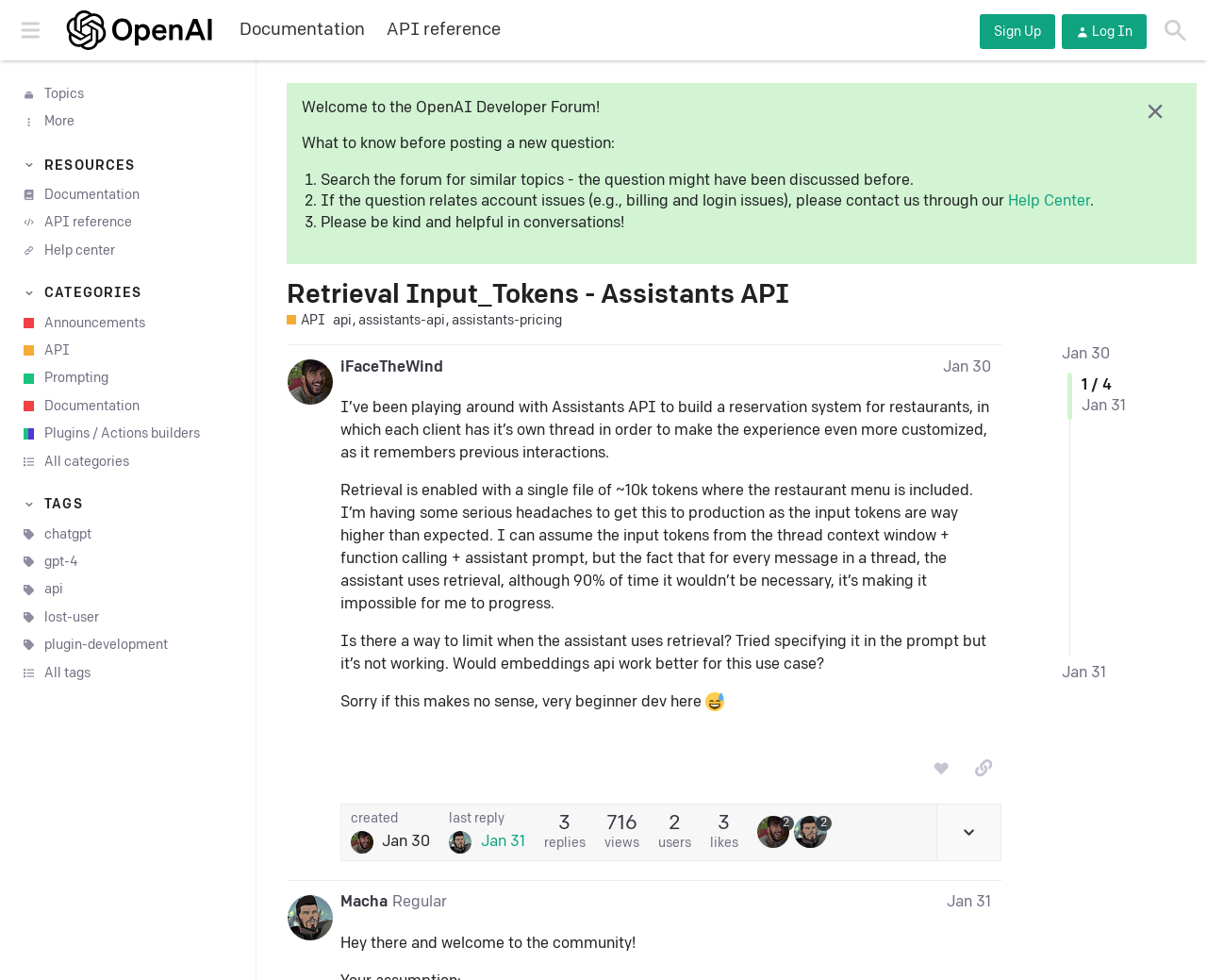Identify the bounding box coordinates for the region of the element that should be clicked to carry out the instruction: "Read the post by 'iFaceTheWind'". The bounding box coordinates should be four float numbers between 0 and 1, i.e., [left, top, right, bottom].

[0.238, 0.351, 0.867, 0.898]